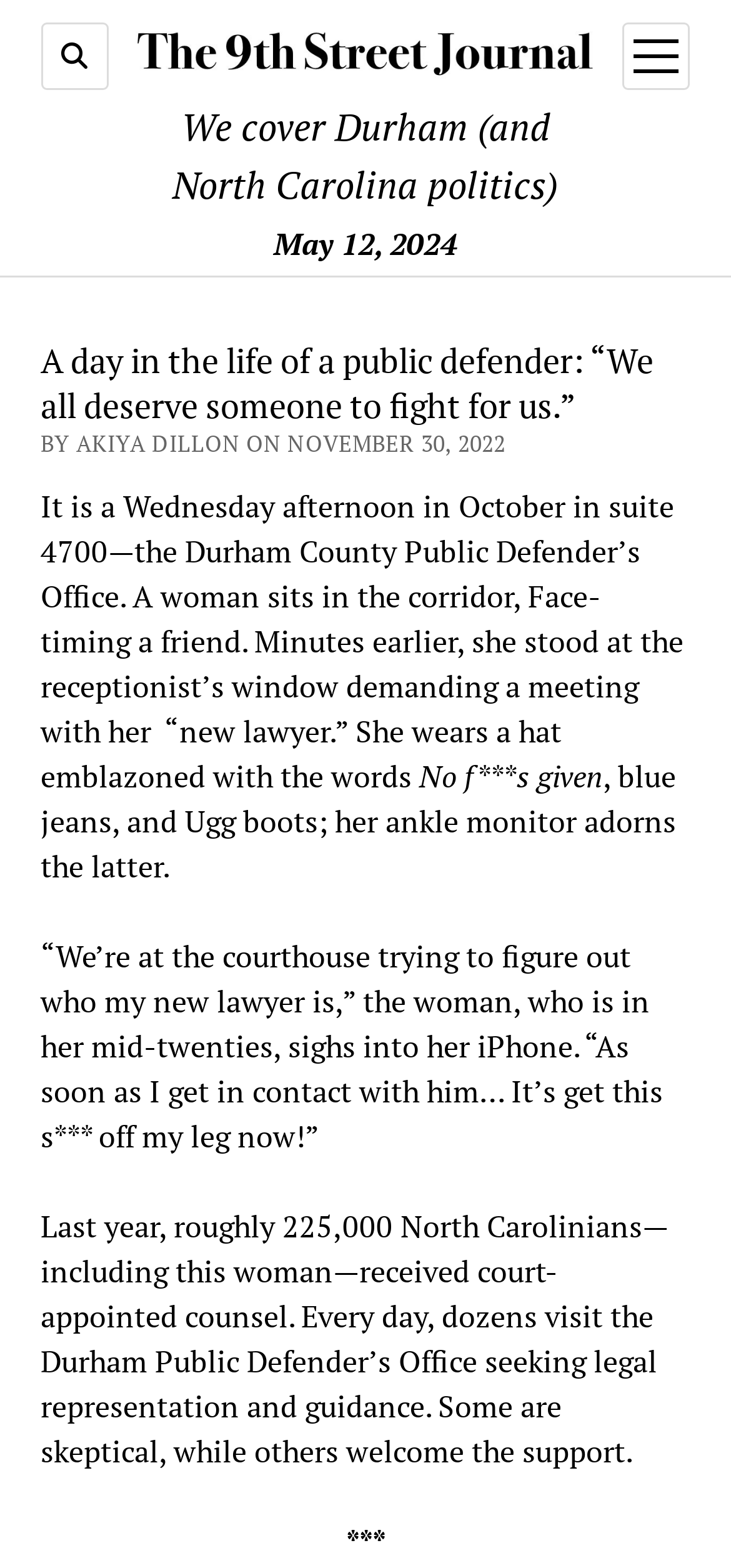Explain the webpage's design and content in an elaborate manner.

The webpage appears to be an article from the 9th Street Journal, with the title "A day in the life of a public defender: 'We all deserve someone to fight for us.'" At the top left, there is a button with a font awesome icon, and next to it, a link to the 9th Street Journal with an accompanying image of the journal's logo. Below this, there is a static text displaying the date "May 12, 2024", and another static text stating "We cover Durham (and North Carolina politics)".

On the top right, there is a button to open the menu, which is currently not expanded. This button contains an image. Below the menu button, the main content of the article begins. The article's title is displayed as a heading, followed by the author's name and the date of publication, "BY AKIYA DILLON ON NOVEMBER 30, 2022".

The article's content is divided into several paragraphs. The first paragraph describes a scene in the Durham County Public Defender's Office, where a woman is Face-timing a friend. The following paragraphs continue to describe the woman's situation and her interactions with the public defender's office. There are five paragraphs in total, with the last one discussing the number of North Carolinians who received court-appointed counsel and the role of the Durham Public Defender's Office.